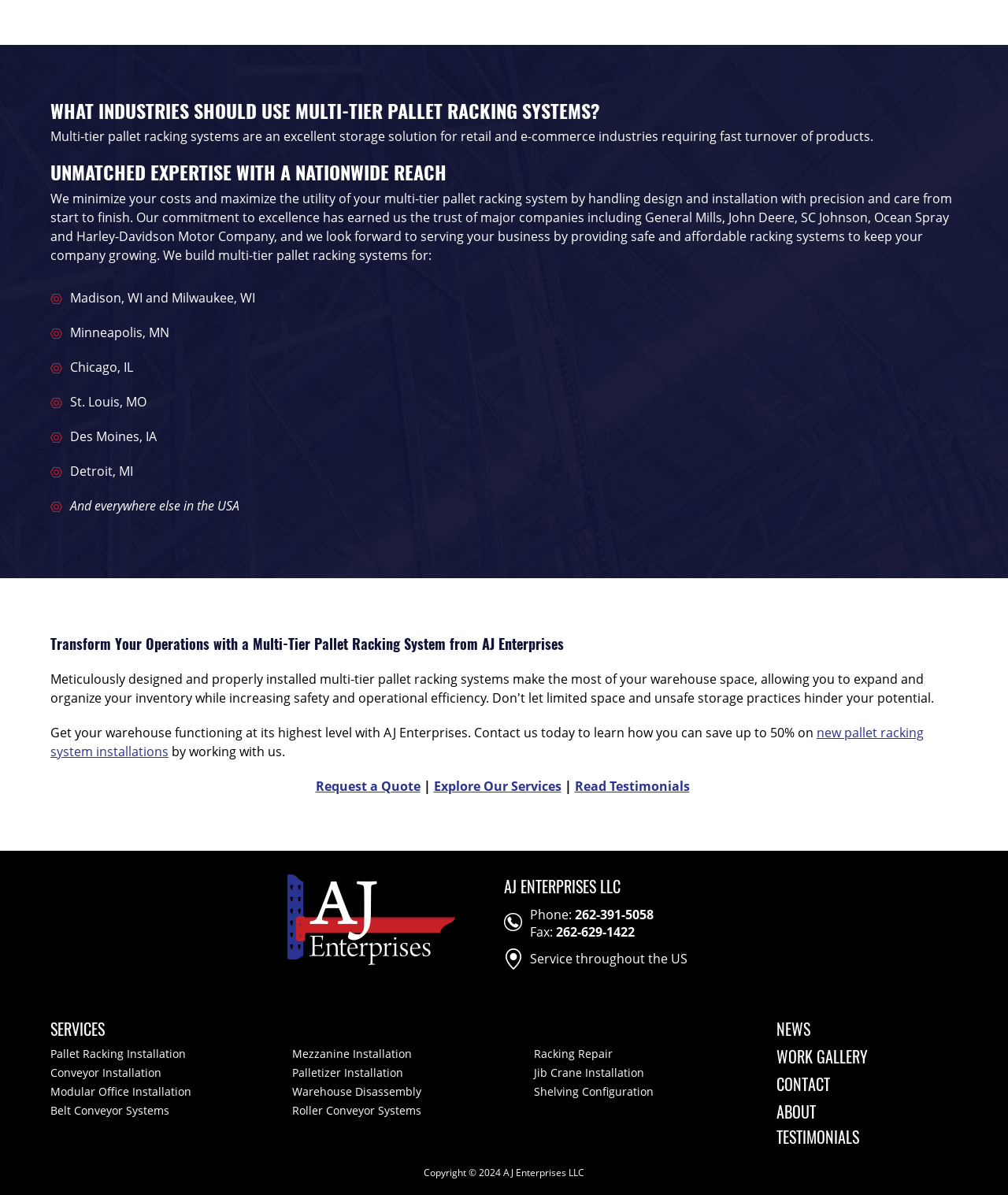Locate the bounding box coordinates of the element you need to click to accomplish the task described by this instruction: "Request a Quote".

[0.313, 0.651, 0.417, 0.665]